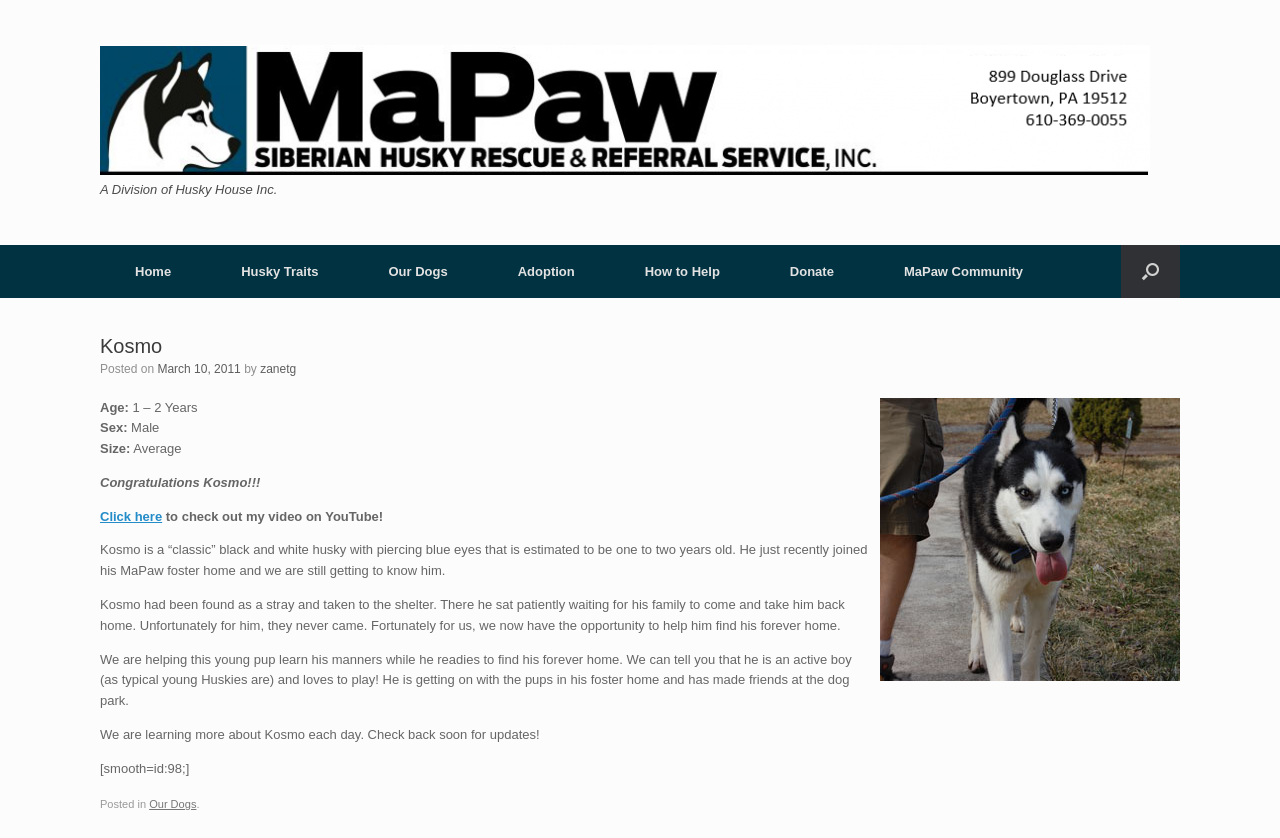Specify the bounding box coordinates of the element's region that should be clicked to achieve the following instruction: "Donate to MaPaw". The bounding box coordinates consist of four float numbers between 0 and 1, in the format [left, top, right, bottom].

[0.59, 0.292, 0.679, 0.355]